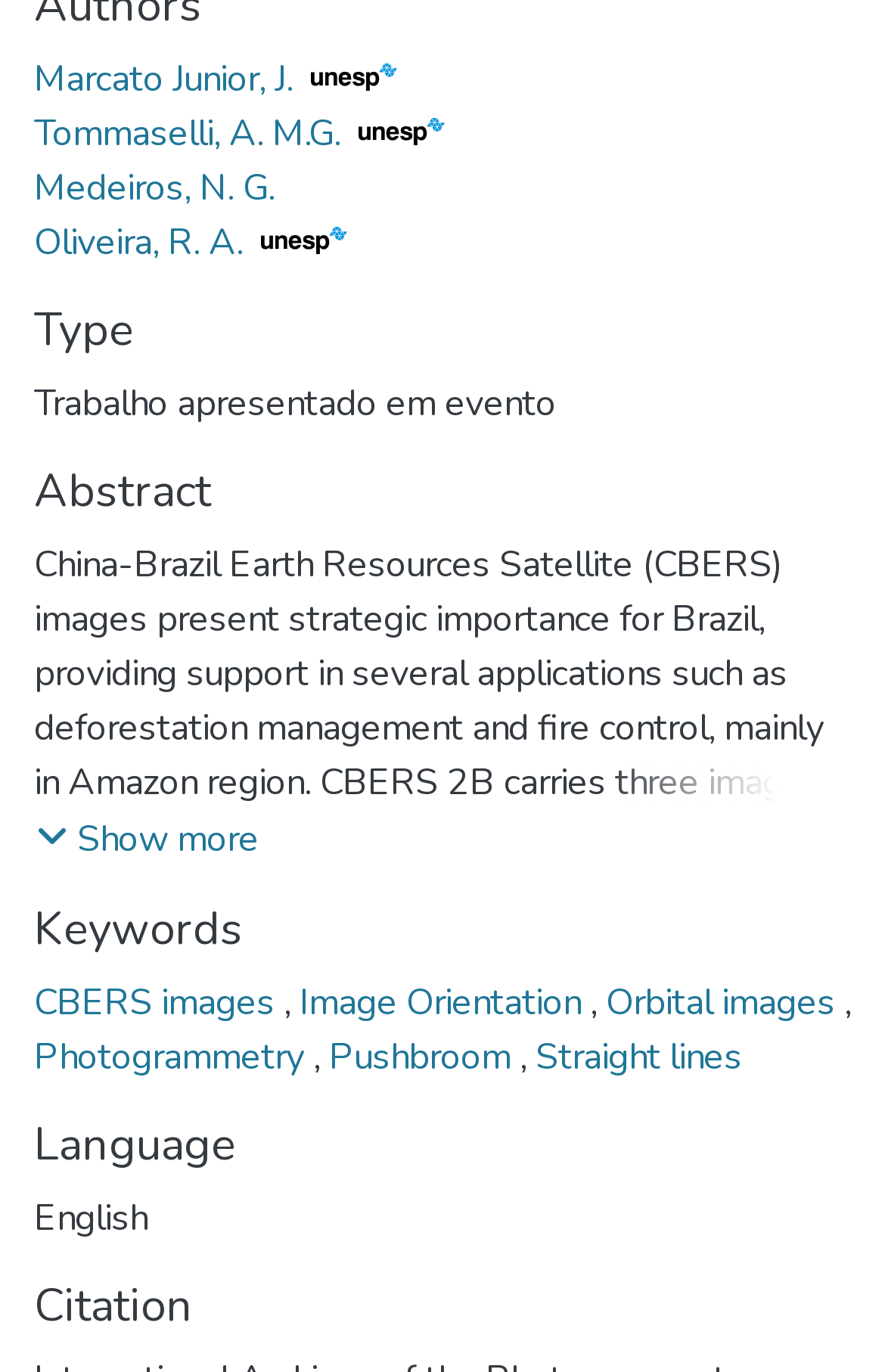Using the element description Marcato Junior, J., predict the bounding box coordinates for the UI element. Provide the coordinates in (top-left x, top-left y, bottom-right x, bottom-right y) format with values ranging from 0 to 1.

[0.038, 0.04, 0.448, 0.076]